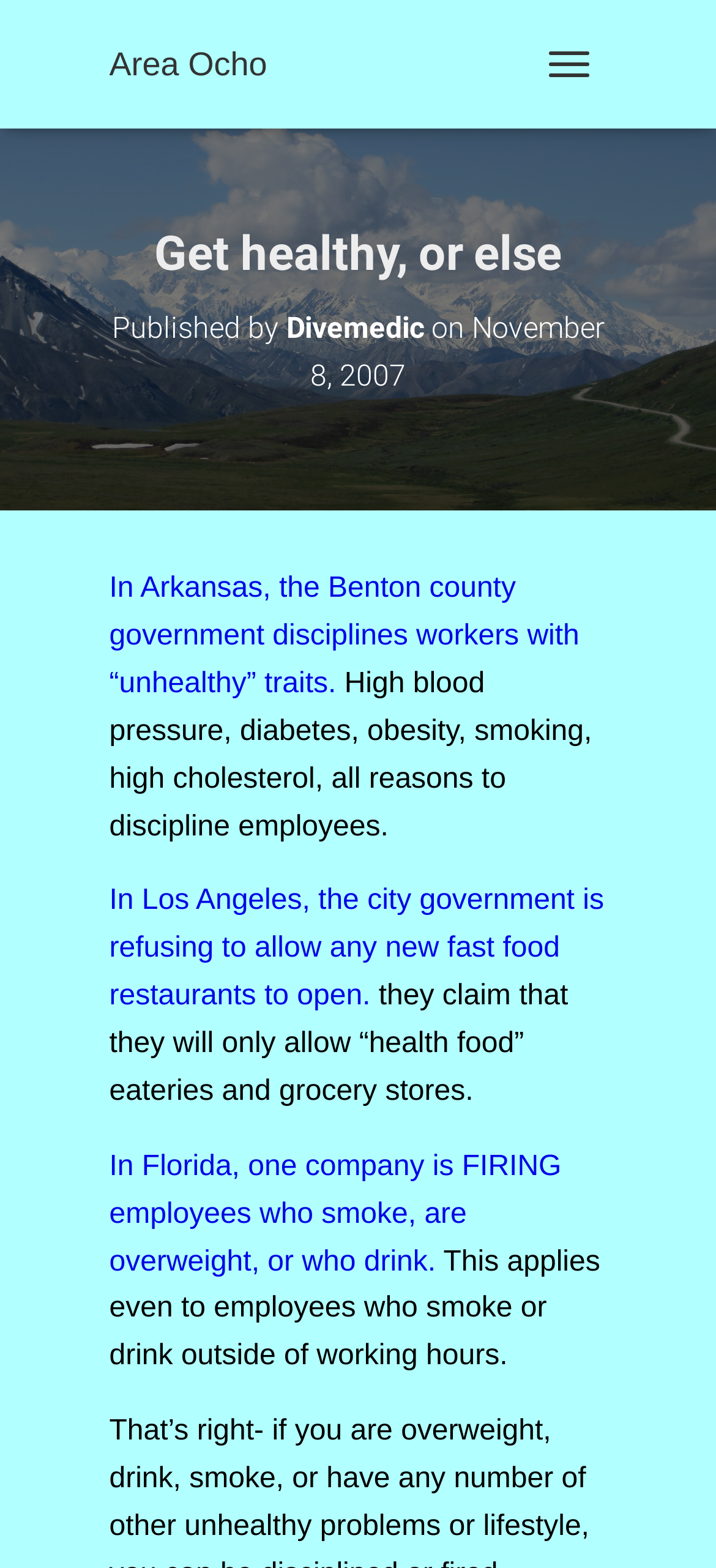Could you identify the text that serves as the heading for this webpage?

Get healthy, or else